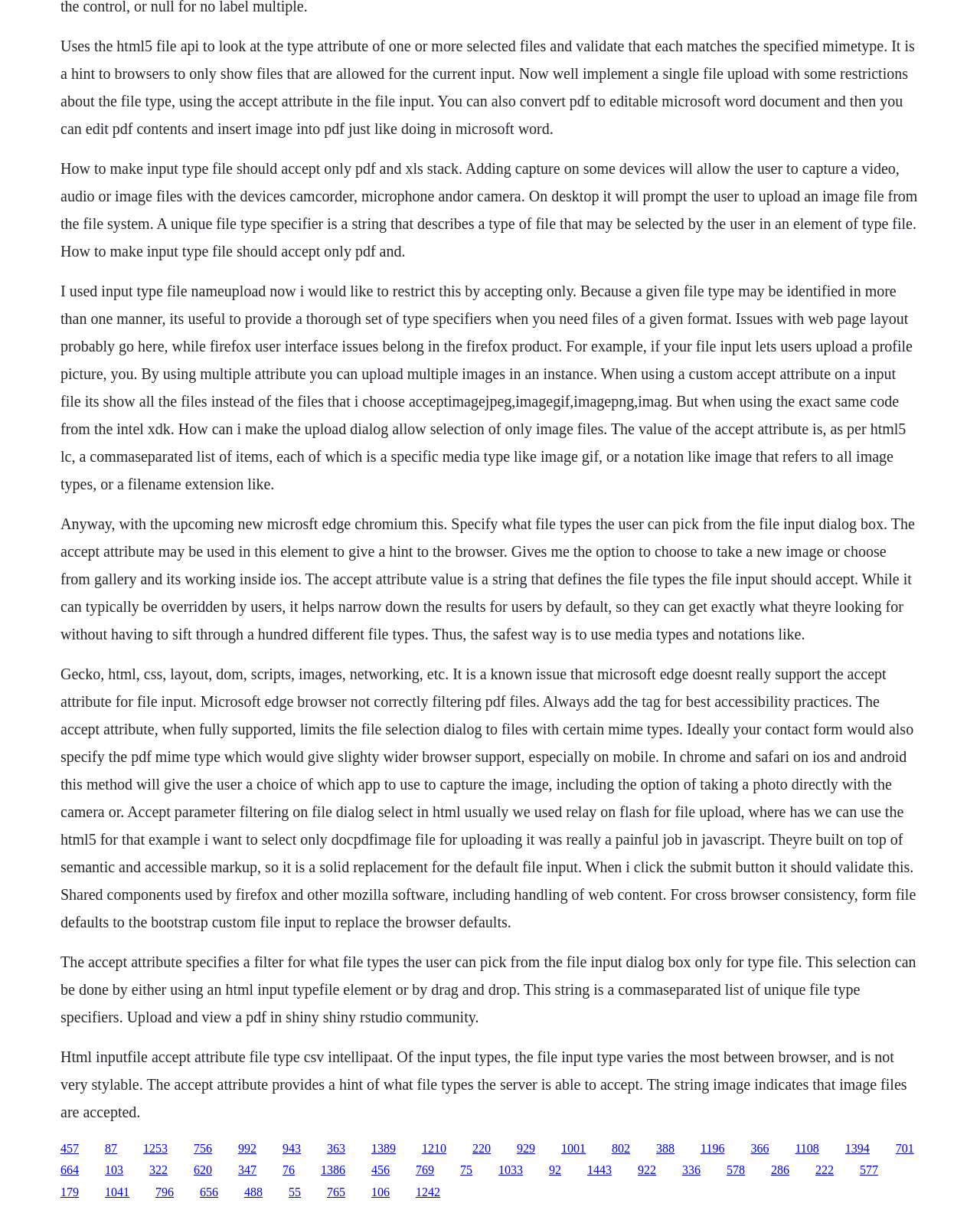Pinpoint the bounding box coordinates for the area that should be clicked to perform the following instruction: "Click the link '1253'".

[0.146, 0.943, 0.171, 0.954]